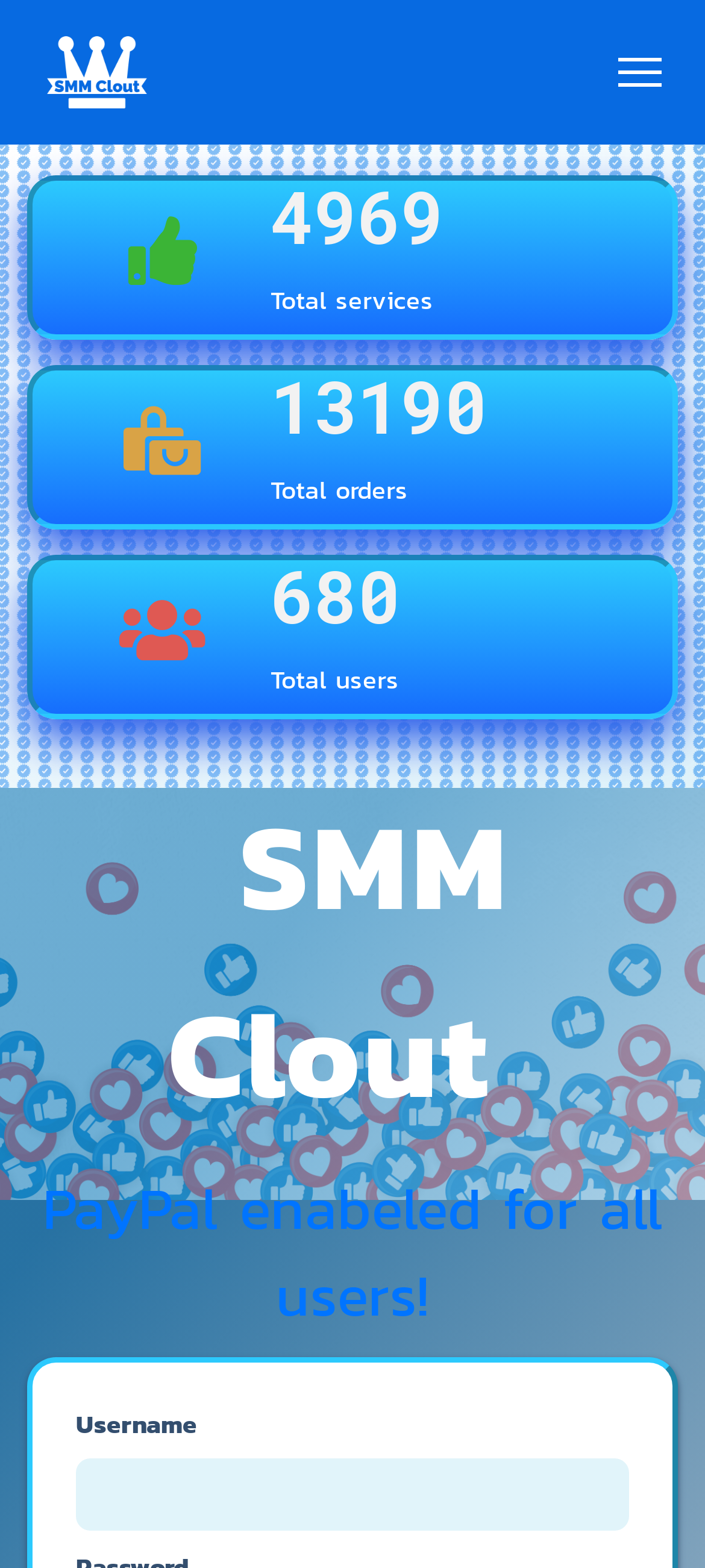Predict the bounding box of the UI element that fits this description: "parent_node: Username name="LoginForm[username]"".

[0.108, 0.93, 0.892, 0.976]